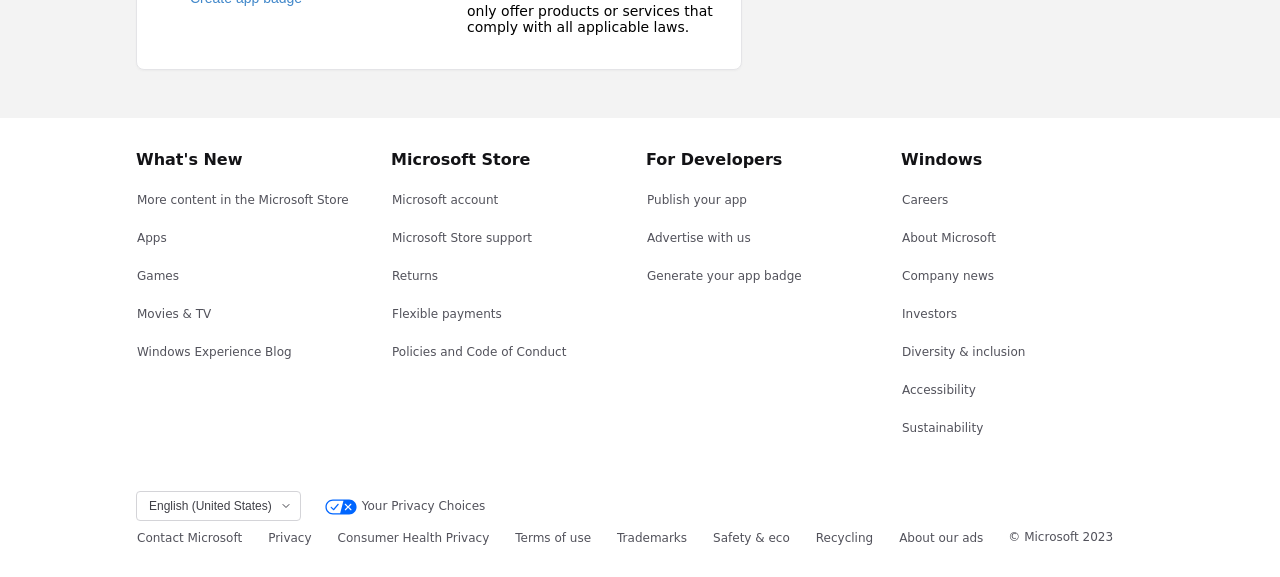Give a one-word or one-phrase response to the question:
What is the language currently selected?

English (United States)